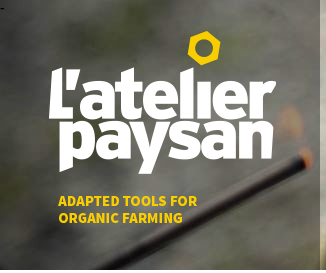Explain the content of the image in detail.

The image features the logo of L'Atelier Paysan, prominently displayed with the tagline "ADAPTED TOOLS FOR ORGANIC FARMING." The logo incorporates a bold font, emphasizing the name while also showcasing a distinctive yellow hexagonal shape above the text, which suggests innovation and a focus on agricultural tools. The background appears blurred, indicating a natural environment, possibly reflecting the connection to farming and the tools that support organic agricultural practices. This branding highlights the organization's commitment to providing specialized solutions for farmers engaged in sustainable and organic cultivation.